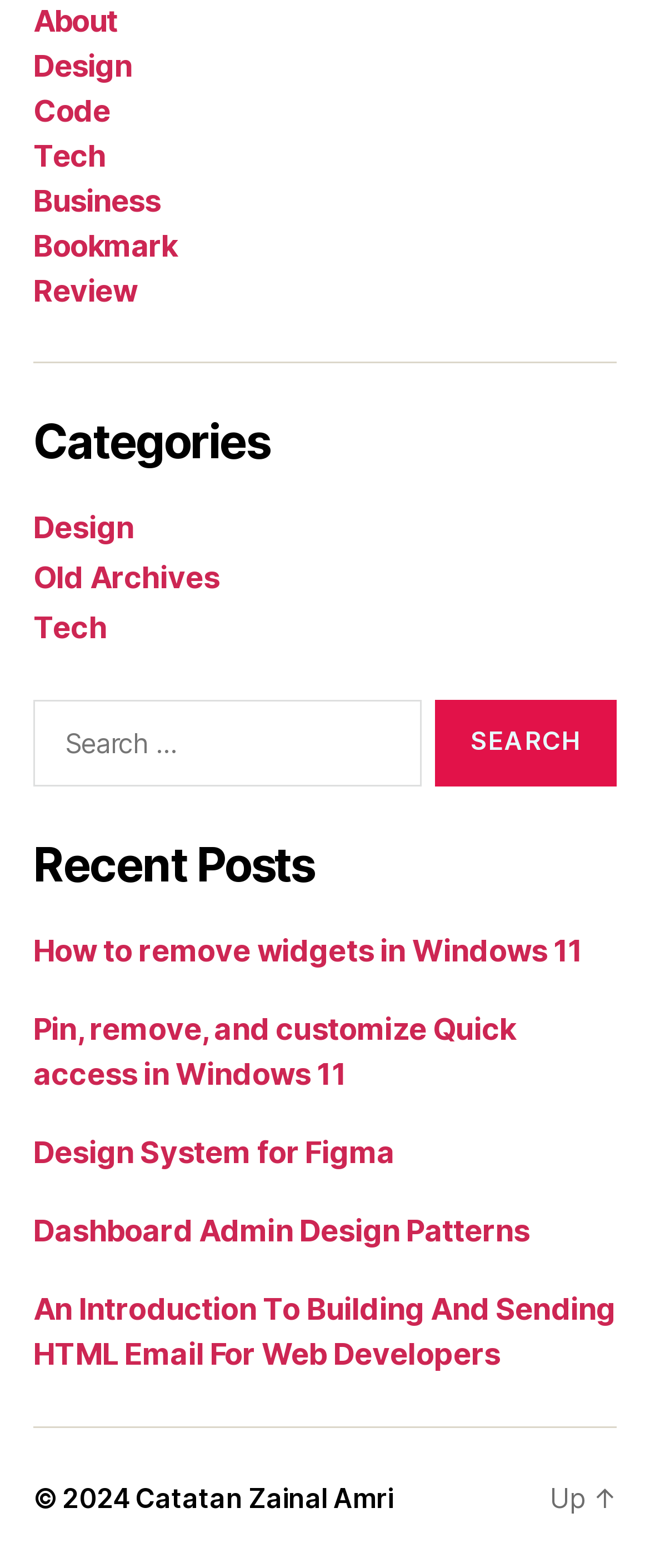Find the bounding box coordinates of the element to click in order to complete this instruction: "Scroll to the bottom of the page". The bounding box coordinates must be four float numbers between 0 and 1, denoted as [left, top, right, bottom].

[0.051, 0.944, 0.605, 0.966]